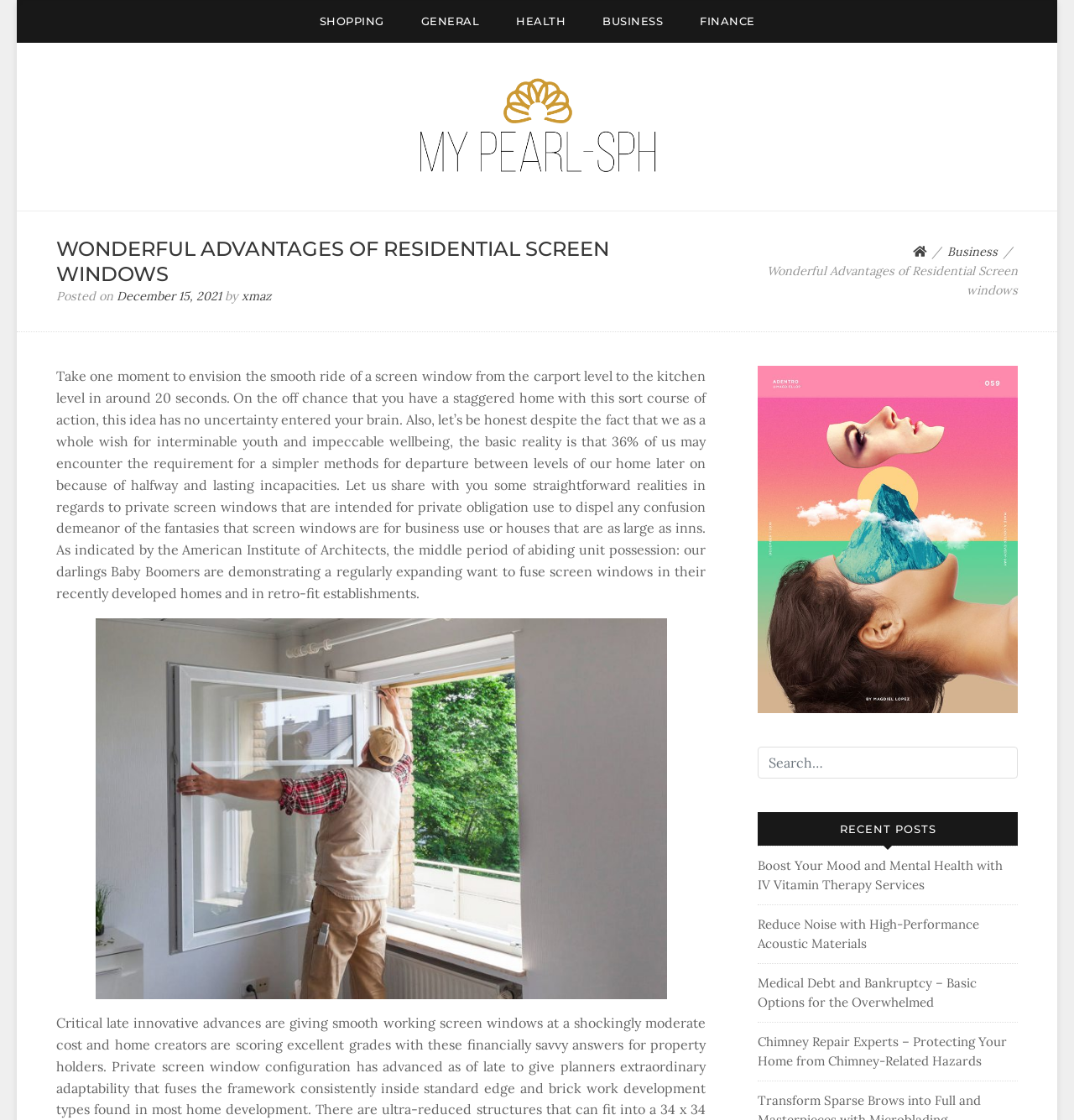Please find the bounding box coordinates of the section that needs to be clicked to achieve this instruction: "Read Blog".

None